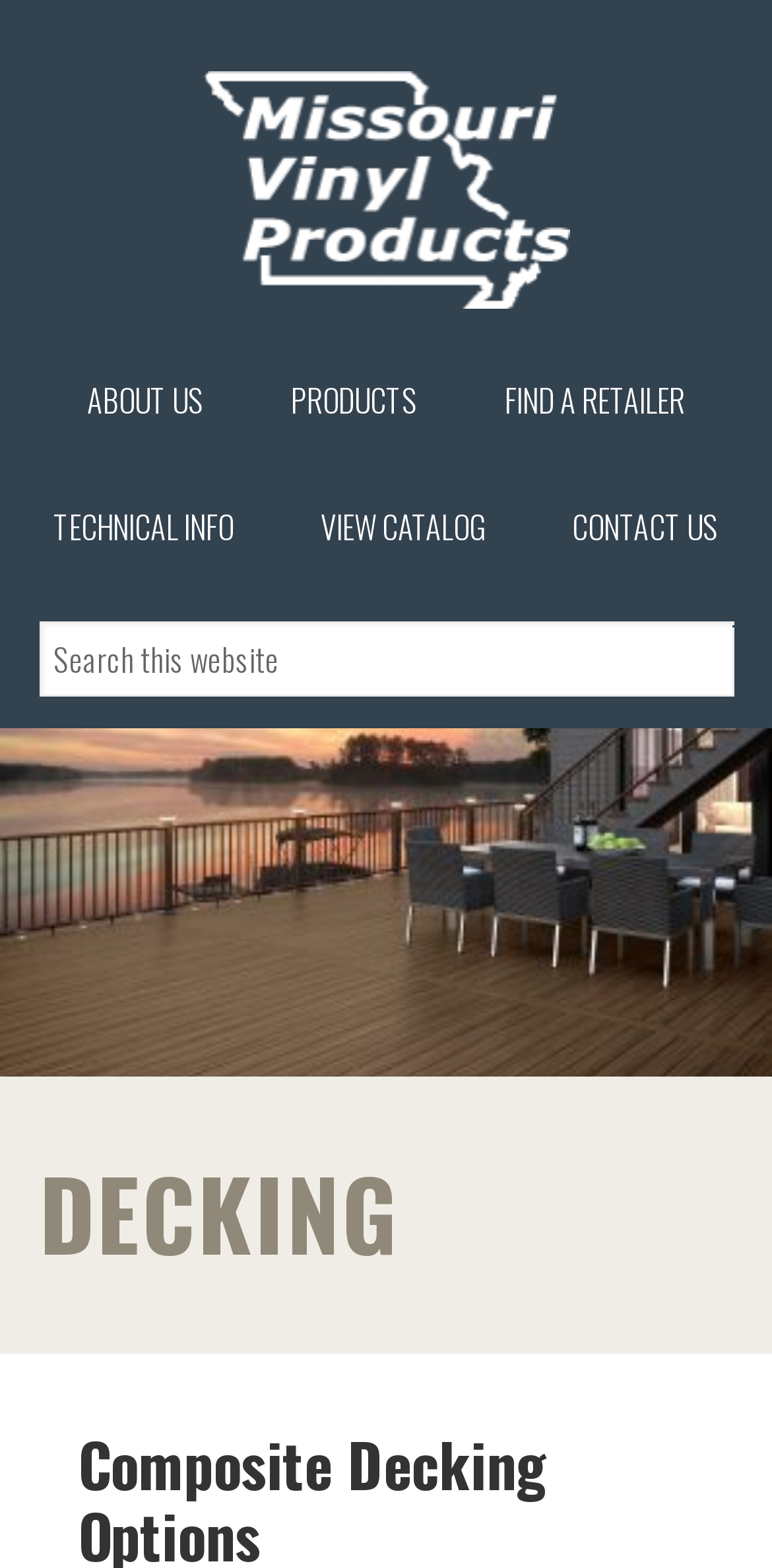Provide the bounding box coordinates of the UI element that matches the description: "name="s" placeholder="Search this website"".

[0.051, 0.396, 0.951, 0.444]